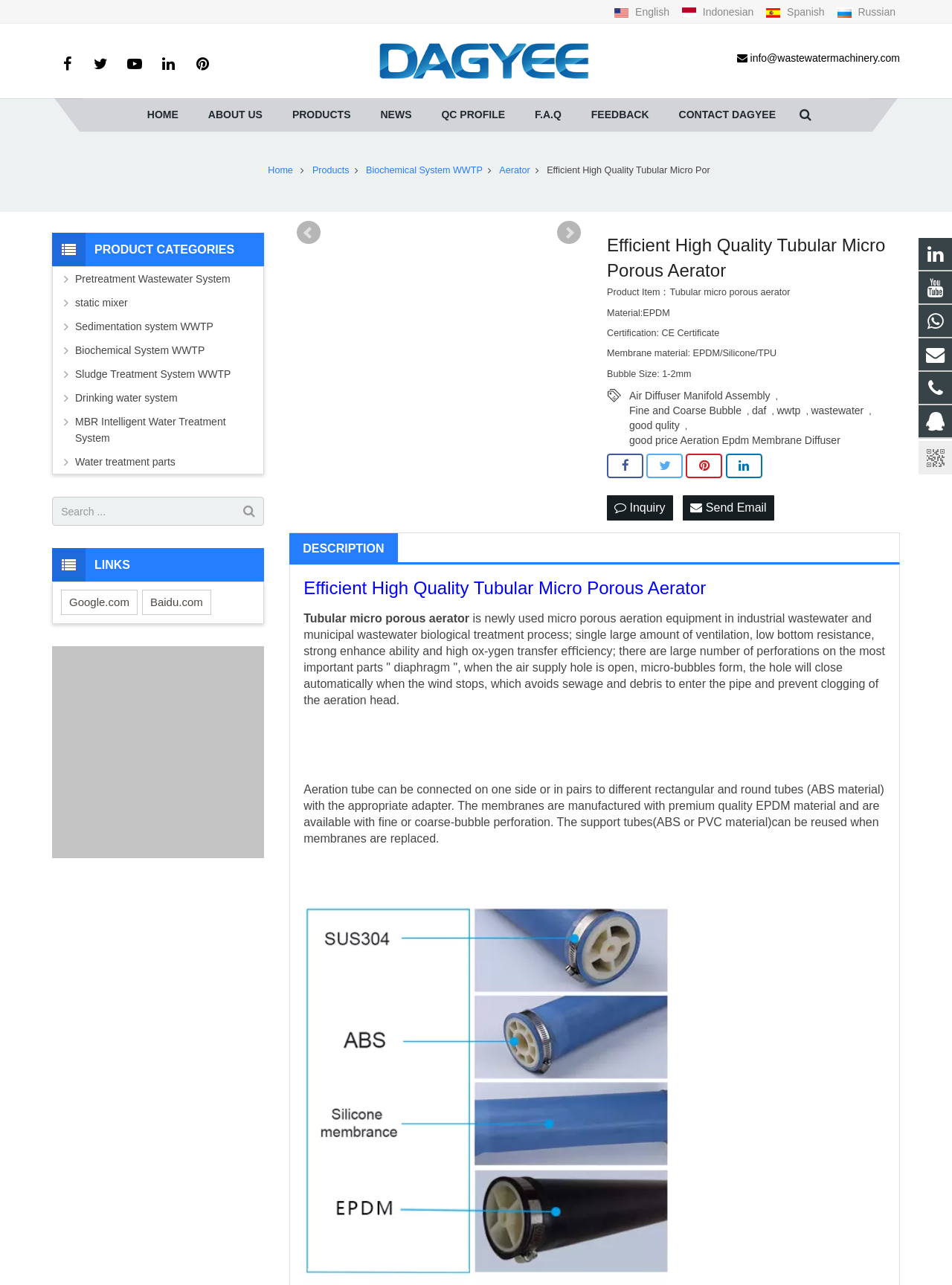Identify the bounding box coordinates of the region I need to click to complete this instruction: "Inquire about the product".

[0.638, 0.385, 0.707, 0.405]